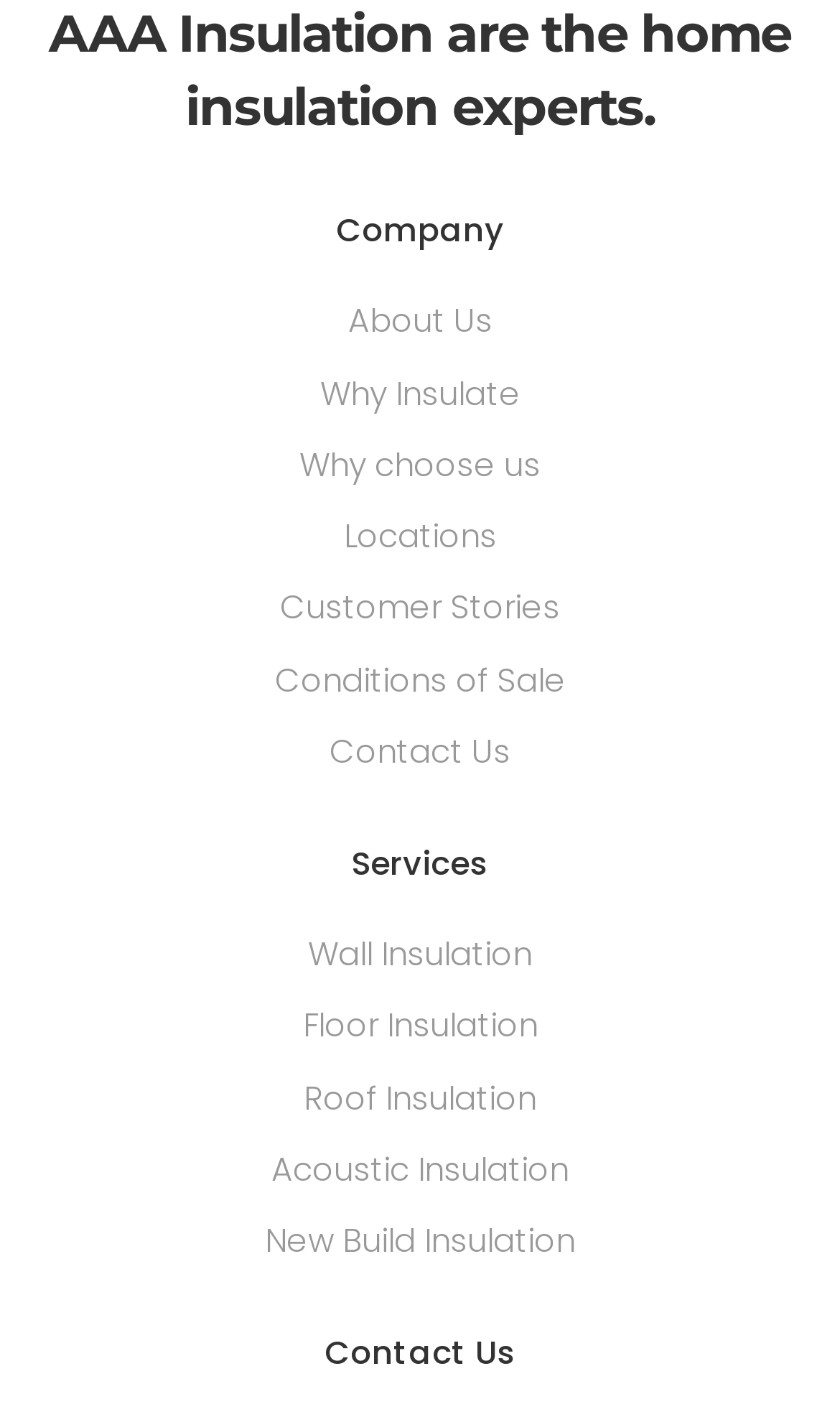Locate the bounding box coordinates of the clickable region to complete the following instruction: "Contact Us."

[0.308, 0.514, 0.692, 0.55]